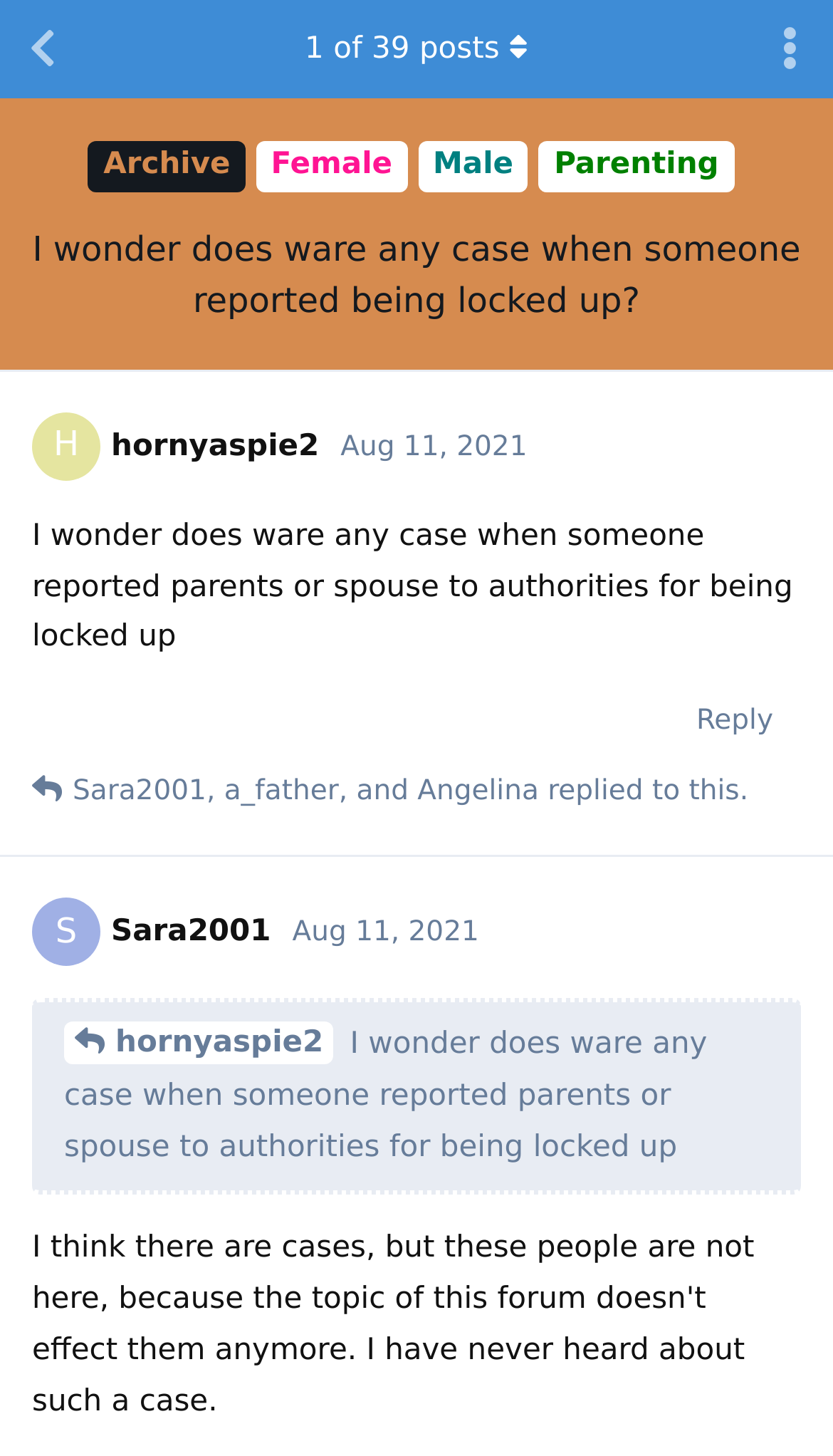Indicate the bounding box coordinates of the clickable region to achieve the following instruction: "View parent's post."

[0.647, 0.533, 0.898, 0.555]